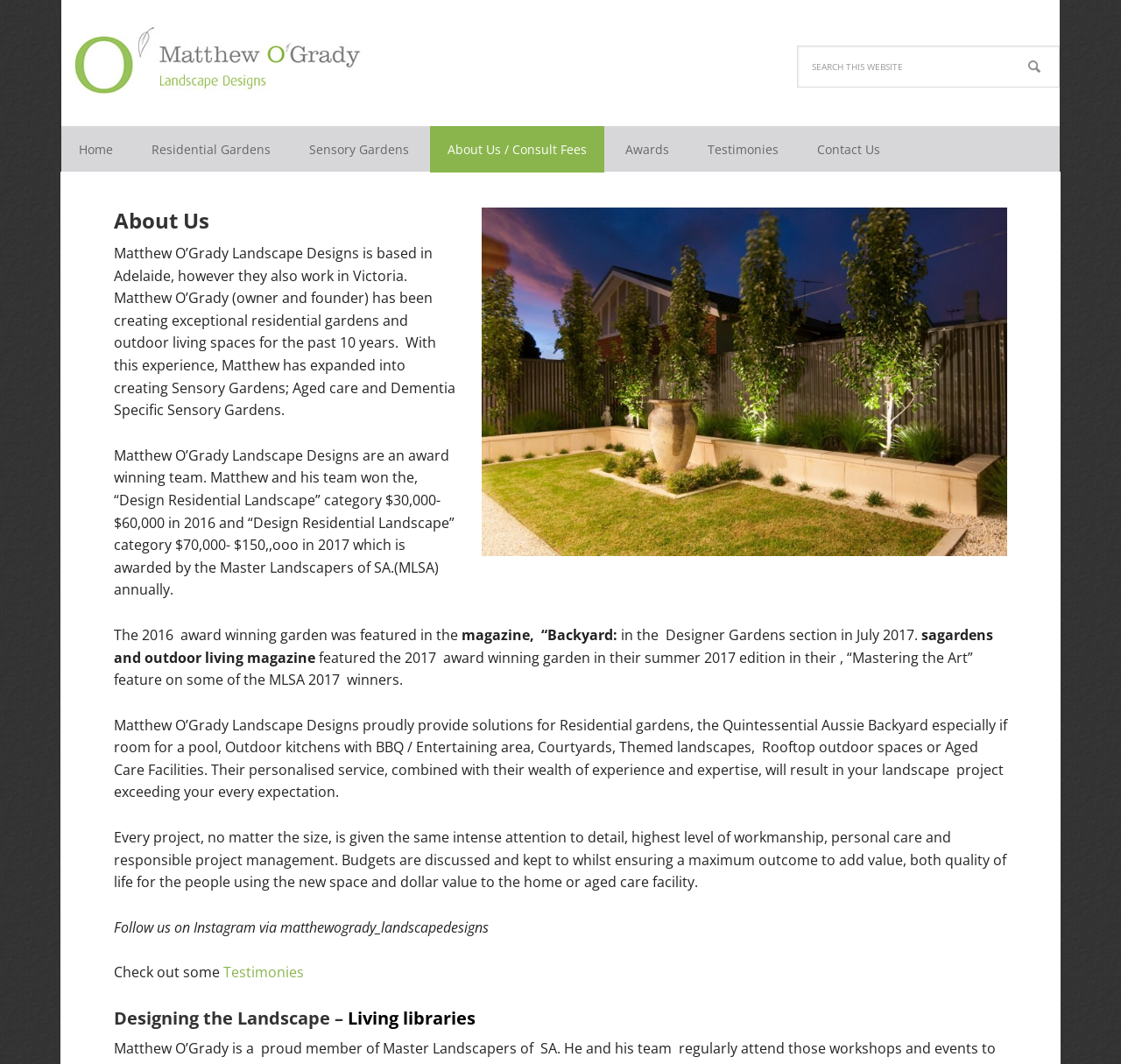What social media platform can you follow Matthew O'Grady on?
Refer to the image and give a detailed answer to the query.

I found the answer by reading the StaticText element that invites users to follow Matthew O'Grady on Instagram via matthewogrady_landscapedesigns.